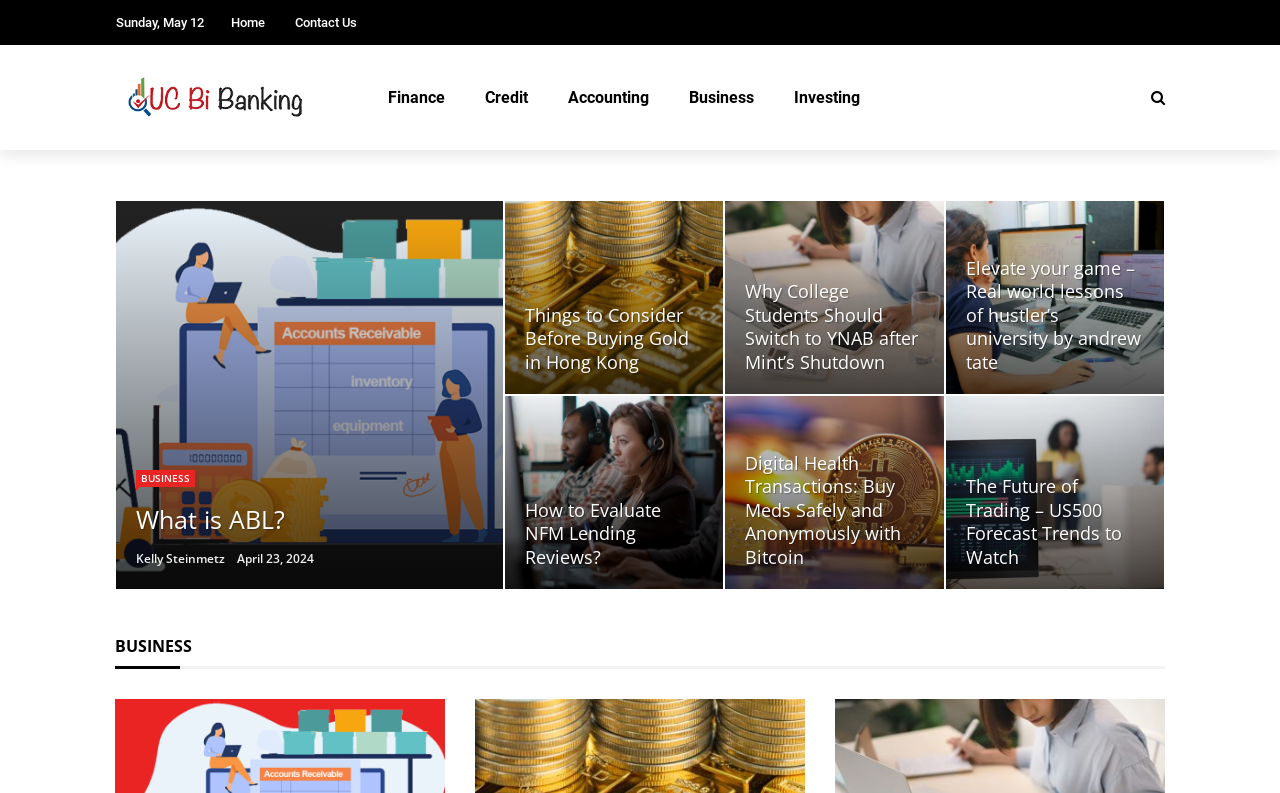Can you find and provide the main heading text of this webpage?

Tips To Choose A Reliable Forex Broker